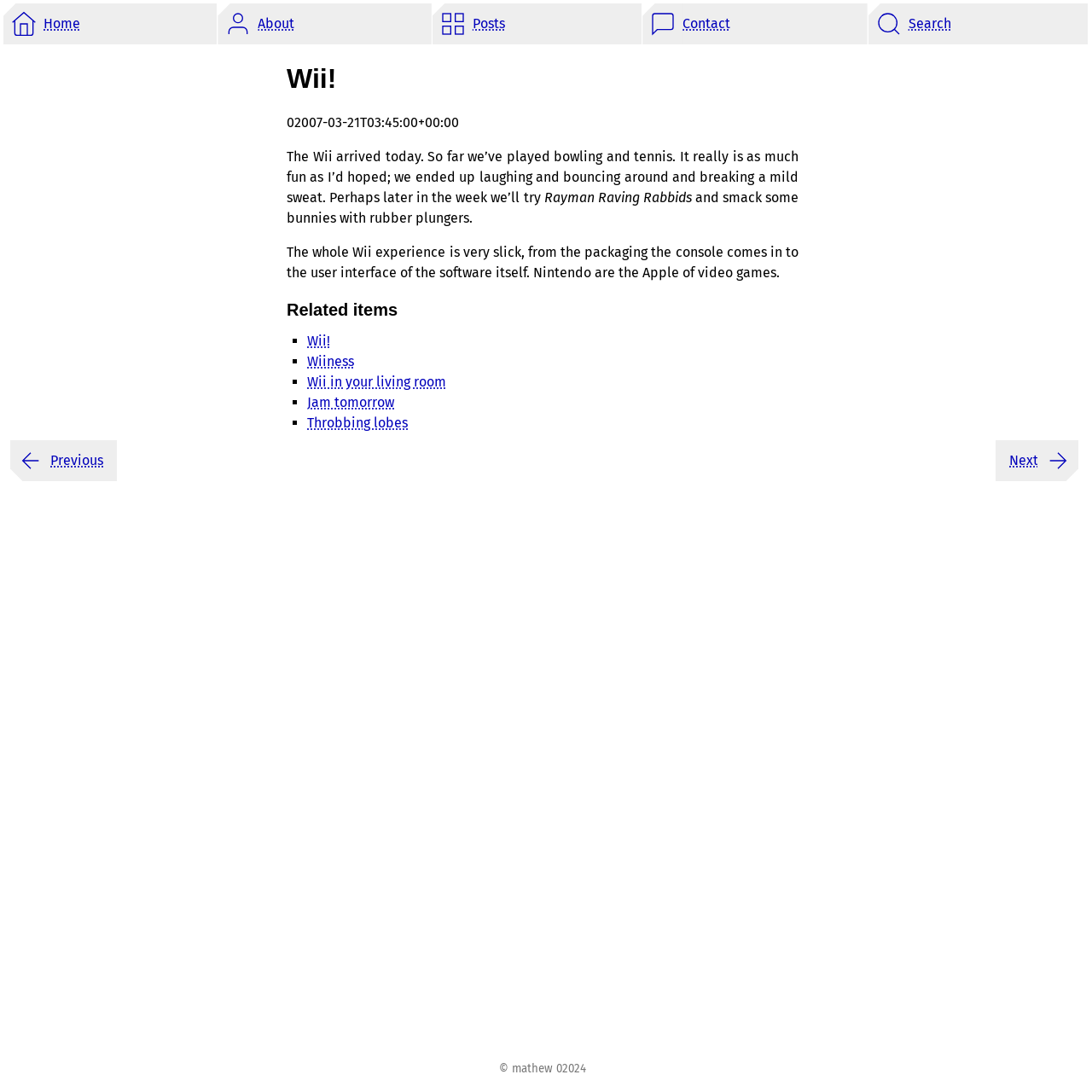Find the bounding box coordinates for the area that should be clicked to accomplish the instruction: "contact the author".

[0.588, 0.003, 0.792, 0.041]